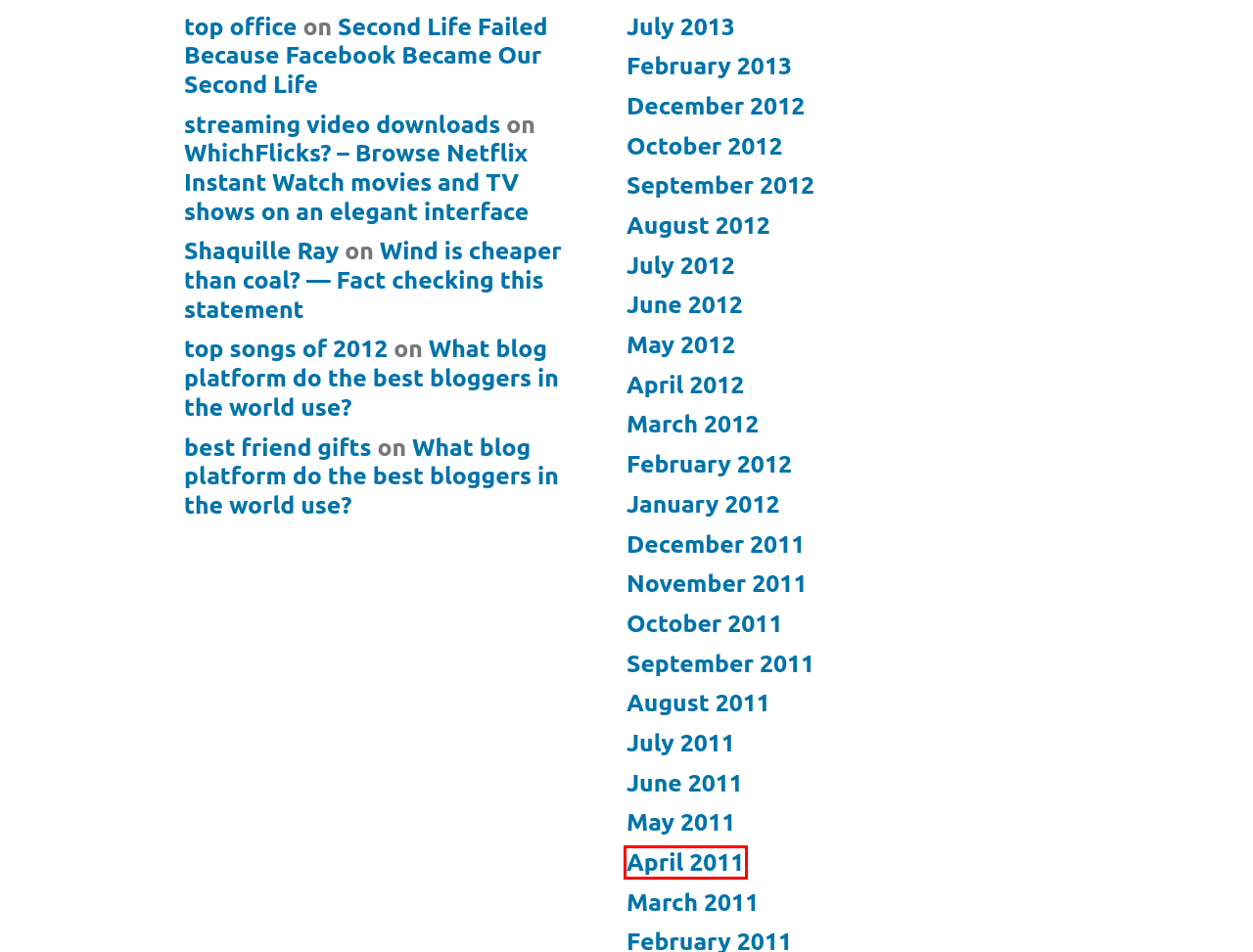You are given a webpage screenshot where a red bounding box highlights an element. Determine the most fitting webpage description for the new page that loads after clicking the element within the red bounding box. Here are the candidates:
A. April 2012 – 1X57
B. May 2011 – 1X57
C. April 2011 – 1X57
D. October 2012 – 1X57
E. May 2012 – 1X57
F. Second Life Failed Because Facebook Became Our Second Life – 1X57
G. January 2012 – 1X57
H. WhichFlicks? – Browse Netflix Instant Watch movies and TV shows on an elegant interface – 1X57

C